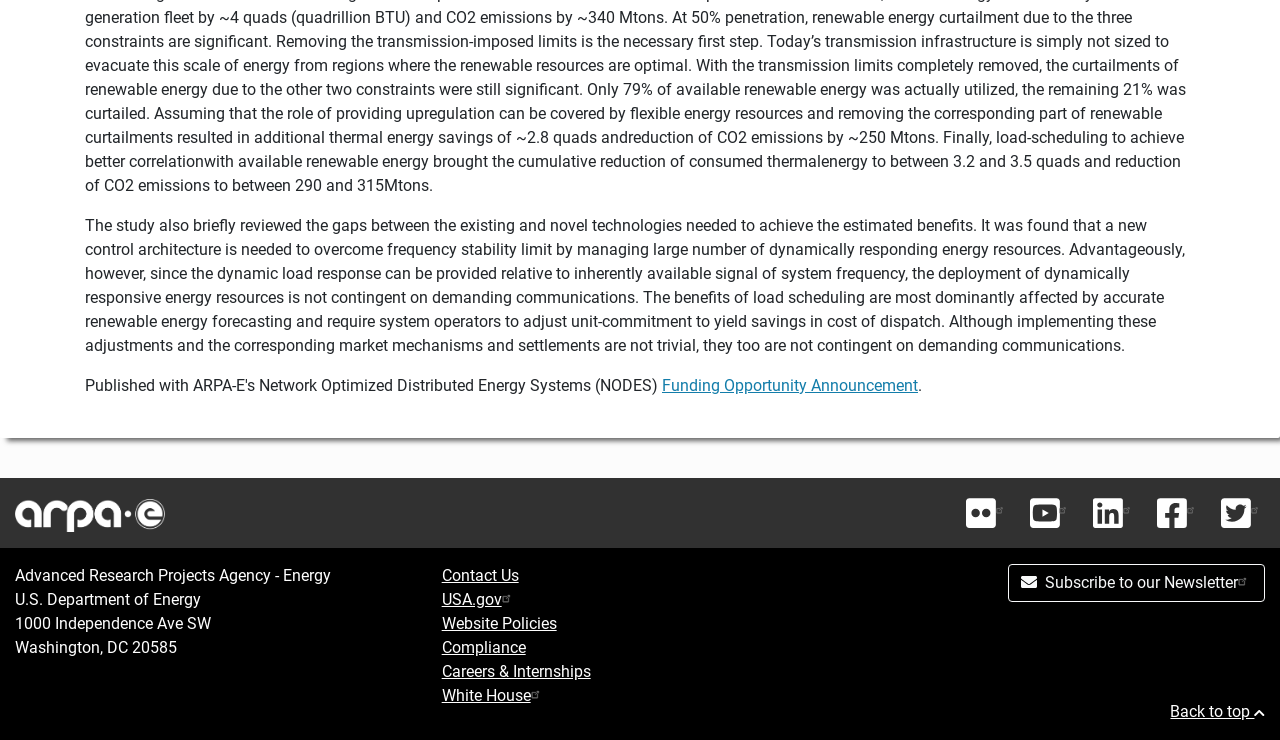Can you find the bounding box coordinates for the element to click on to achieve the instruction: "check the contact information"?

None